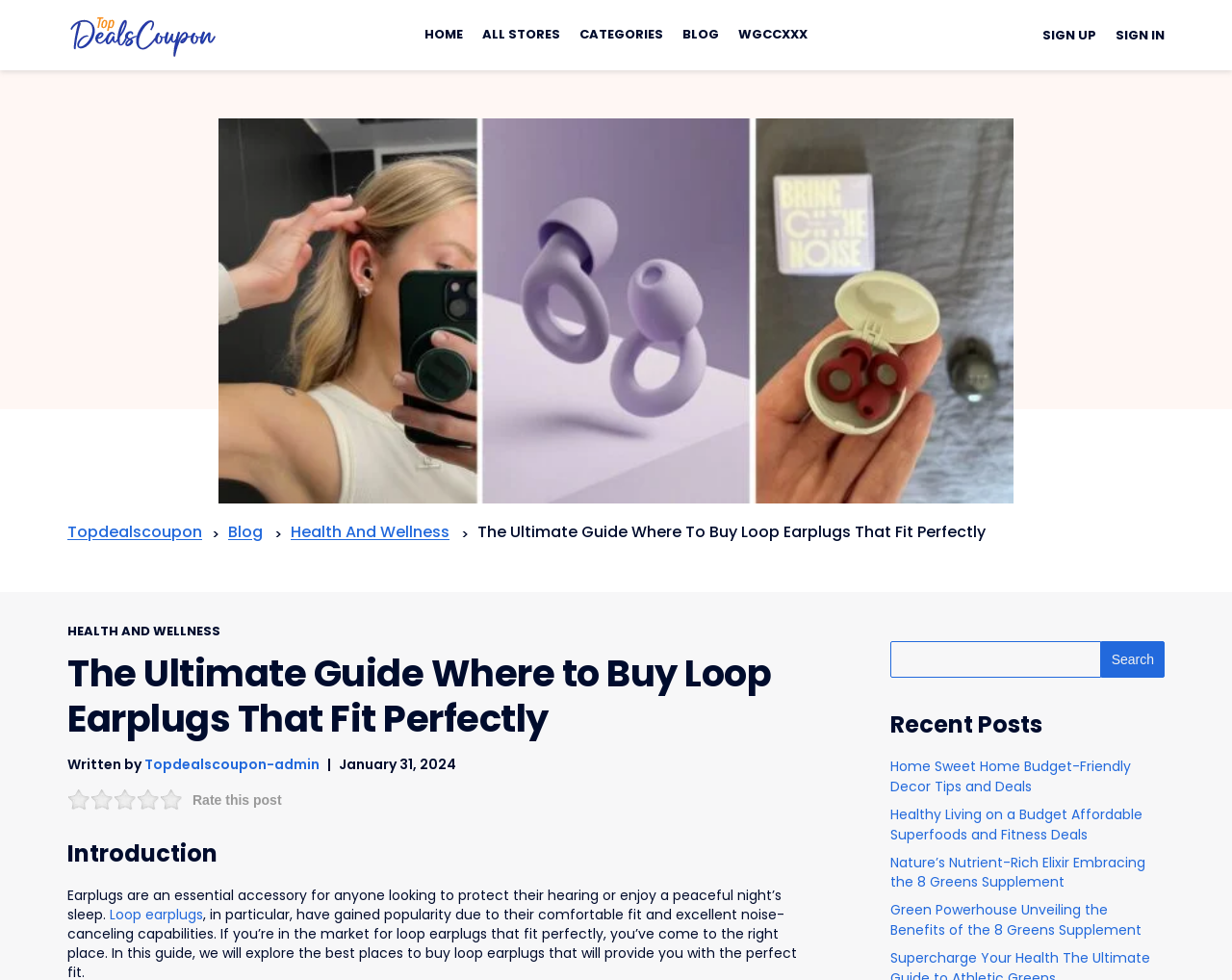Extract the heading text from the webpage.

The Ultimate Guide Where to Buy Loop Earplugs That Fit Perfectly